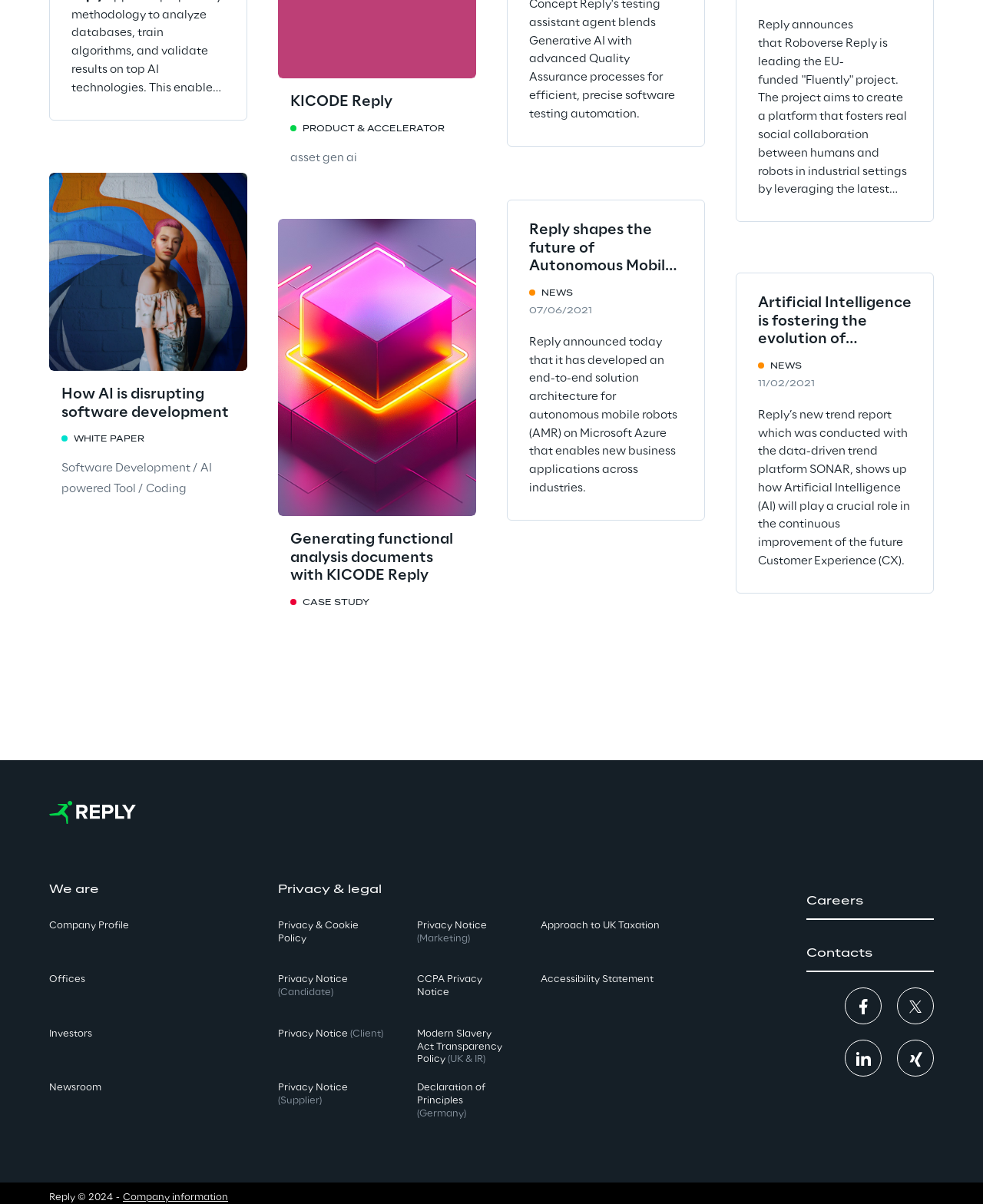Answer the following query with a single word or phrase:
What is the purpose of the 'Fluently' project?

Real social collaboration